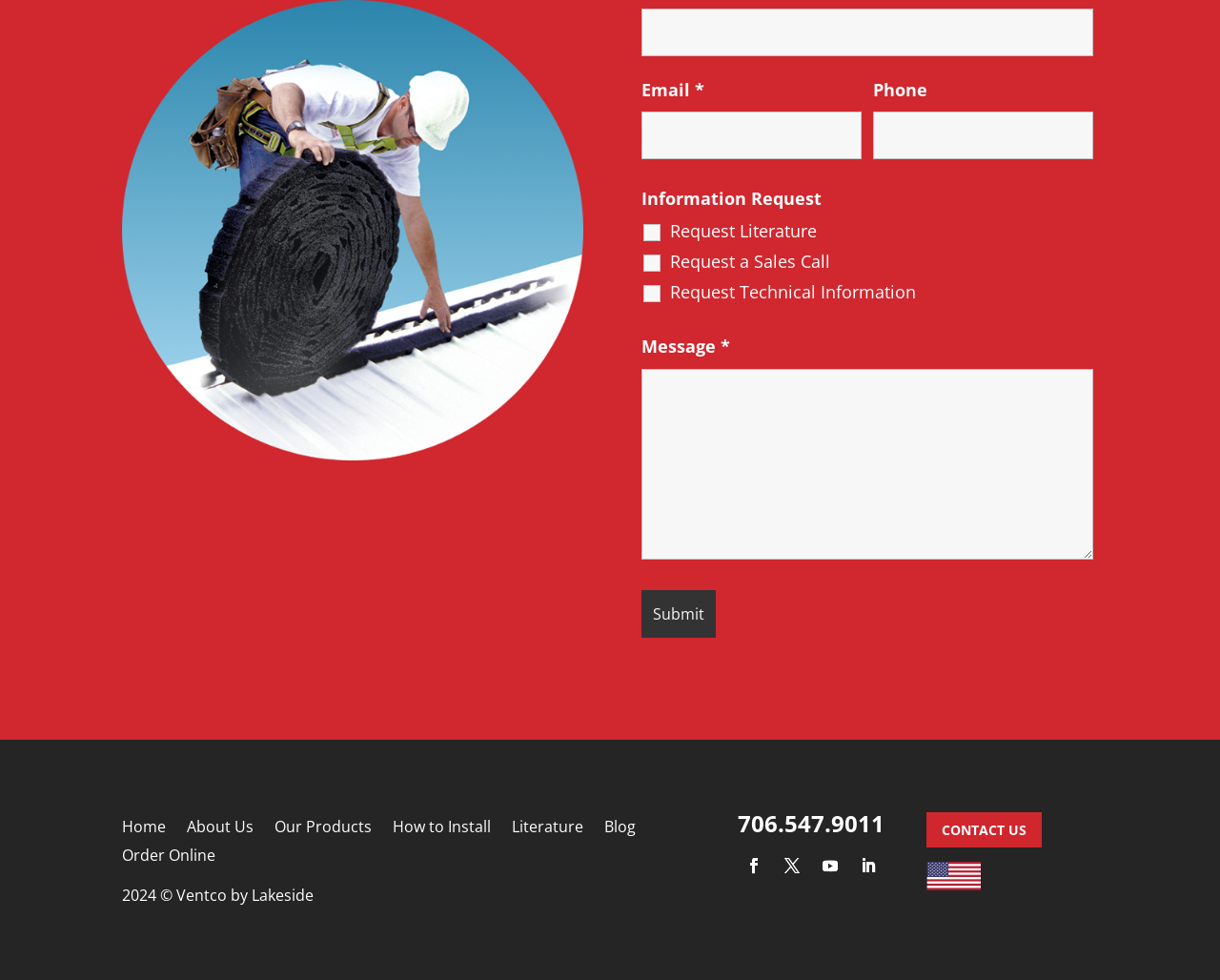Determine the bounding box of the UI element mentioned here: "Home". The coordinates must be in the format [left, top, right, bottom] with values ranging from 0 to 1.

[0.1, 0.837, 0.136, 0.858]